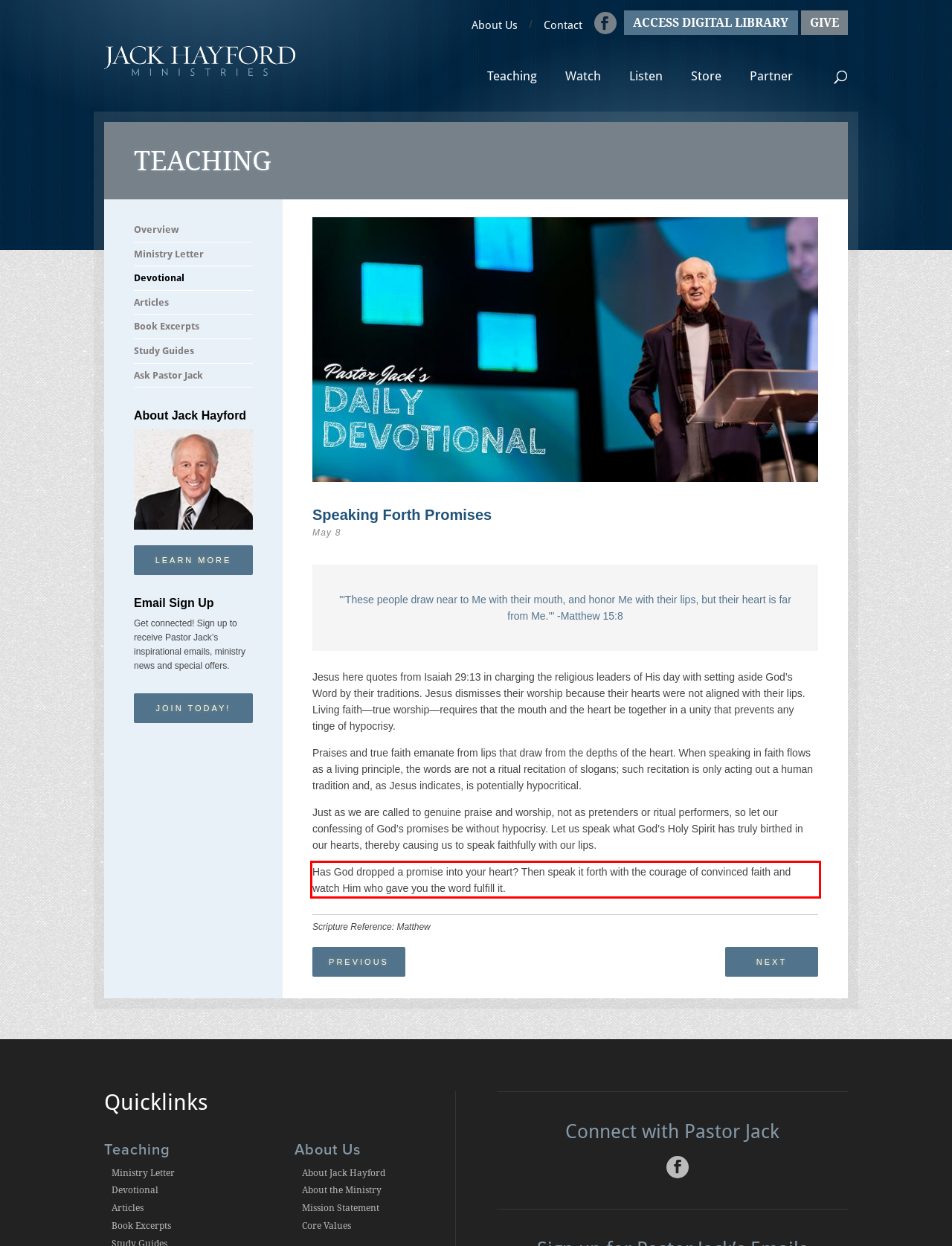Given a screenshot of a webpage with a red bounding box, extract the text content from the UI element inside the red bounding box.

Has God dropped a promise into your heart? Then speak it forth with the courage of convinced faith and watch Him who gave you the word fulfill it.